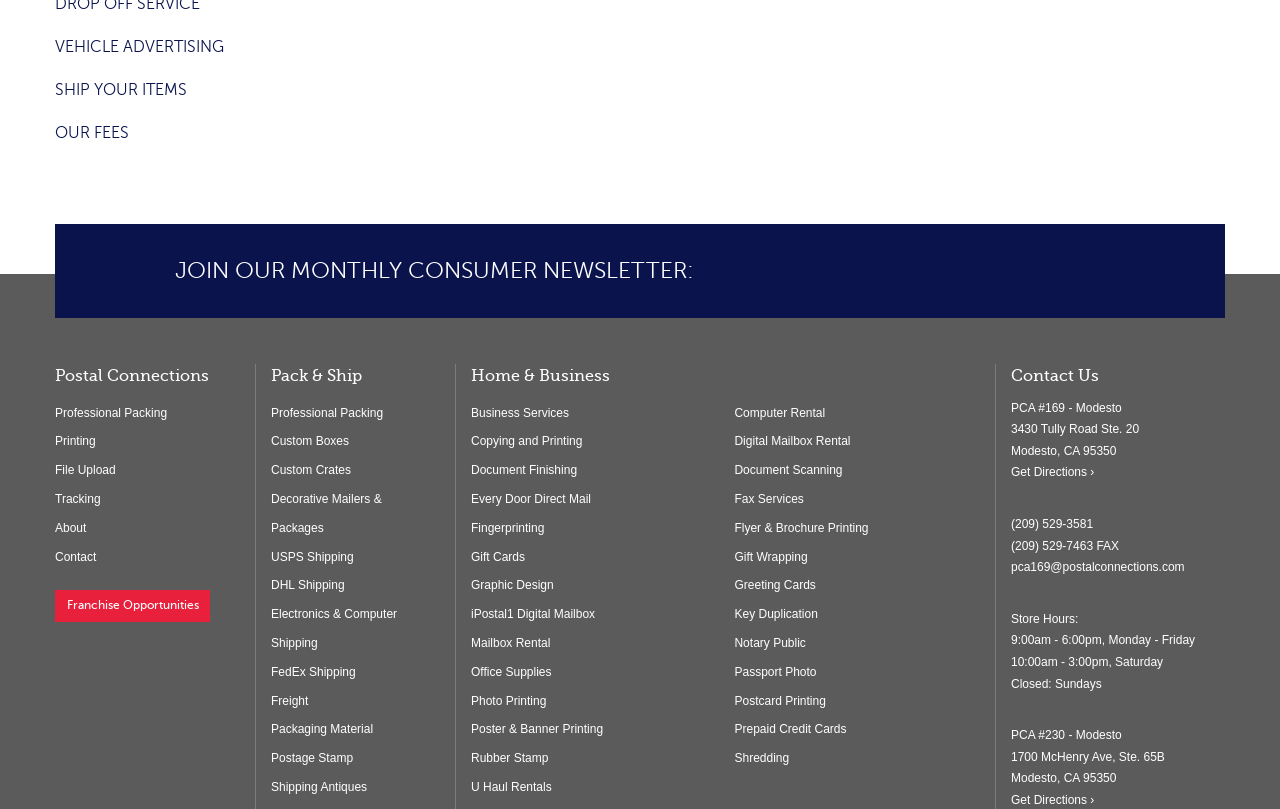Can you specify the bounding box coordinates of the area that needs to be clicked to fulfill the following instruction: "Contact PCA #230 - Modesto"?

[0.79, 0.98, 0.855, 0.997]